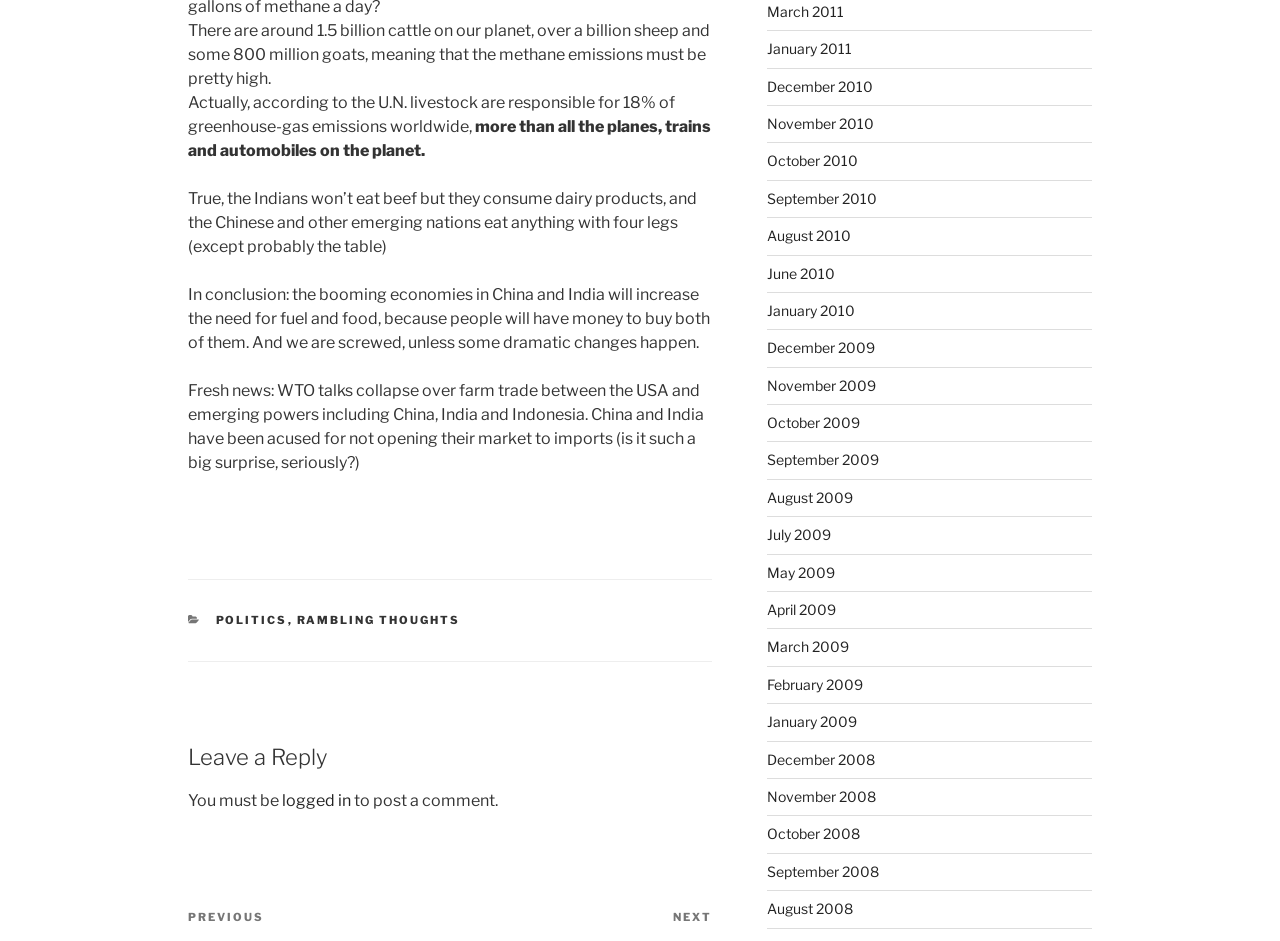Analyze the image and deliver a detailed answer to the question: How many links are there in the 'Post navigation' section?

There are no links in the 'Post navigation' section, only a heading with the text 'Post navigation'.